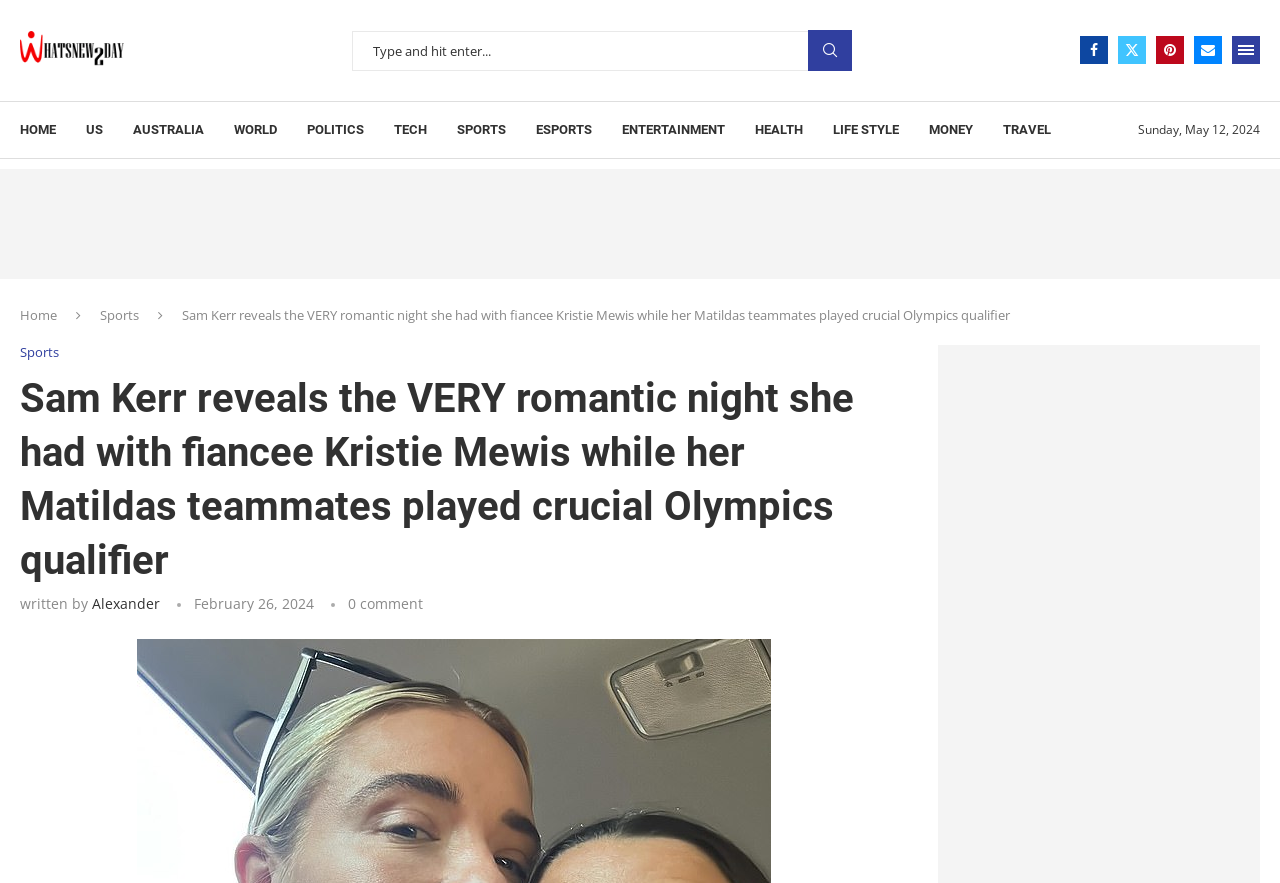Given the content of the image, can you provide a detailed answer to the question?
What is the number of comments on the article?

The answer can be found in the static text element which says '0 comment'. This indicates that there are no comments on the article.